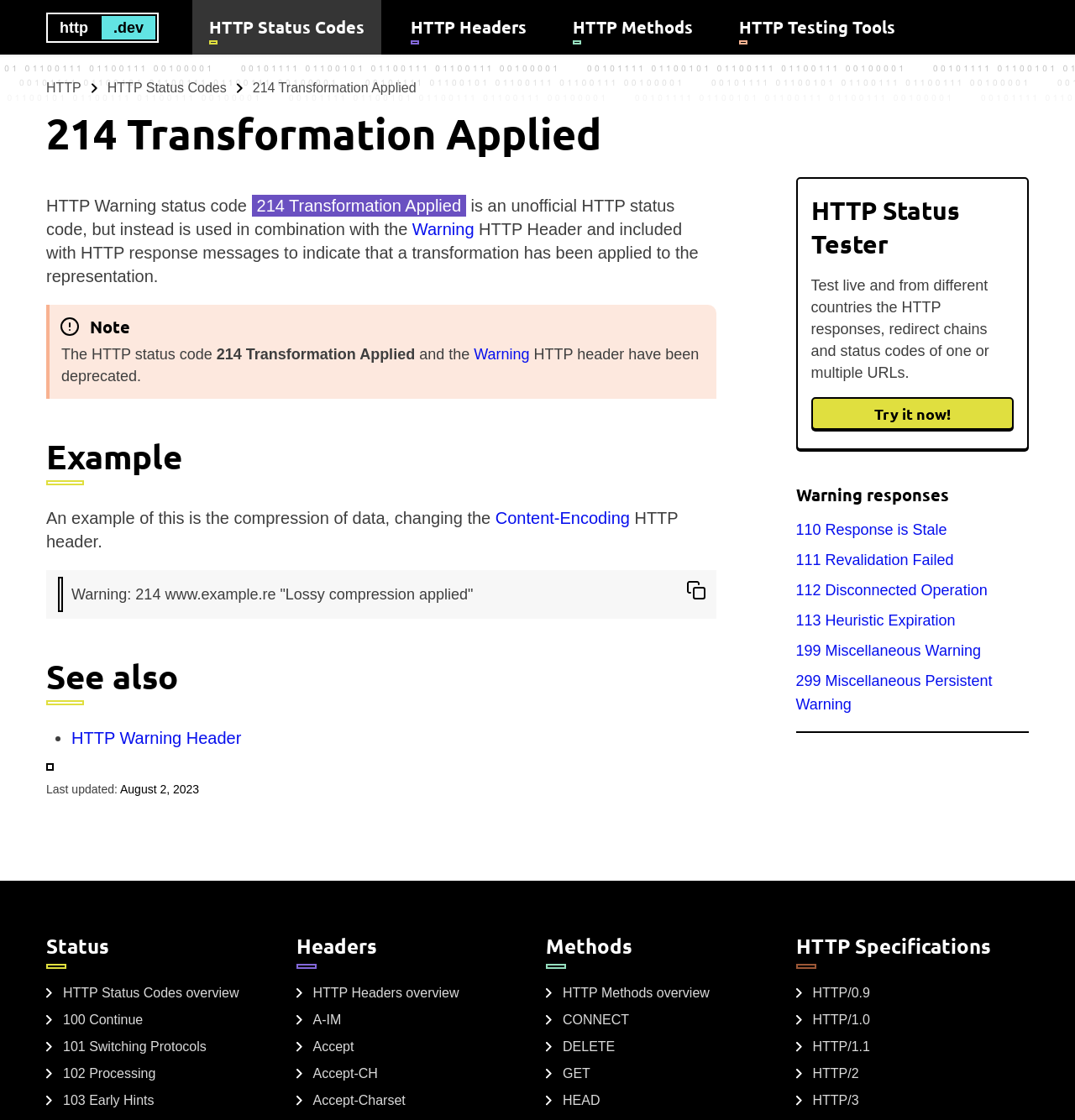Convey a detailed summary of the webpage, mentioning all key elements.

This webpage is about explaining the HTTP status code "214 Transformation Applied". At the top, there are five links to related topics: "http.dev", "HTTP Status Codes", "HTTP Headers", "HTTP Methods", and "HTTP Testing Tools". Below these links, there is a main section that contains the content of the webpage.

On the left side of the main section, there is a navigation menu with links to "HTTP", "HTTP Status Codes", and "214 Transformation Applied". Next to the navigation menu, there is an image. 

The main content of the webpage starts with a heading "214 Transformation Applied" followed by a brief description of what this HTTP status code means. The description is divided into several paragraphs, with some links to related terms like "Warning" and "HTTP Header". 

Below the description, there is an example of how this HTTP status code is used, with a code snippet that can be copied to the clipboard. 

The webpage also has several sections, including "Example", "See also", and "Status", which provide more information about the HTTP status code. The "See also" section contains a list of related links, including "HTTP Warning Header" and "HTTP Status Codes overview". 

On the right side of the webpage, there is a complementary section that contains several articles, including "HTTP Status Tester" and "Warning responses". This section also has a list of links to related HTTP status codes, such as "110 Response is Stale" and "199 Miscellaneous Warning". 

At the bottom of the webpage, there are three sections: "Status", "Headers", and "Methods", which contain links to related topics, such as "HTTP Status Codes overview", "HTTP Headers overview", and "HTTP Methods overview".